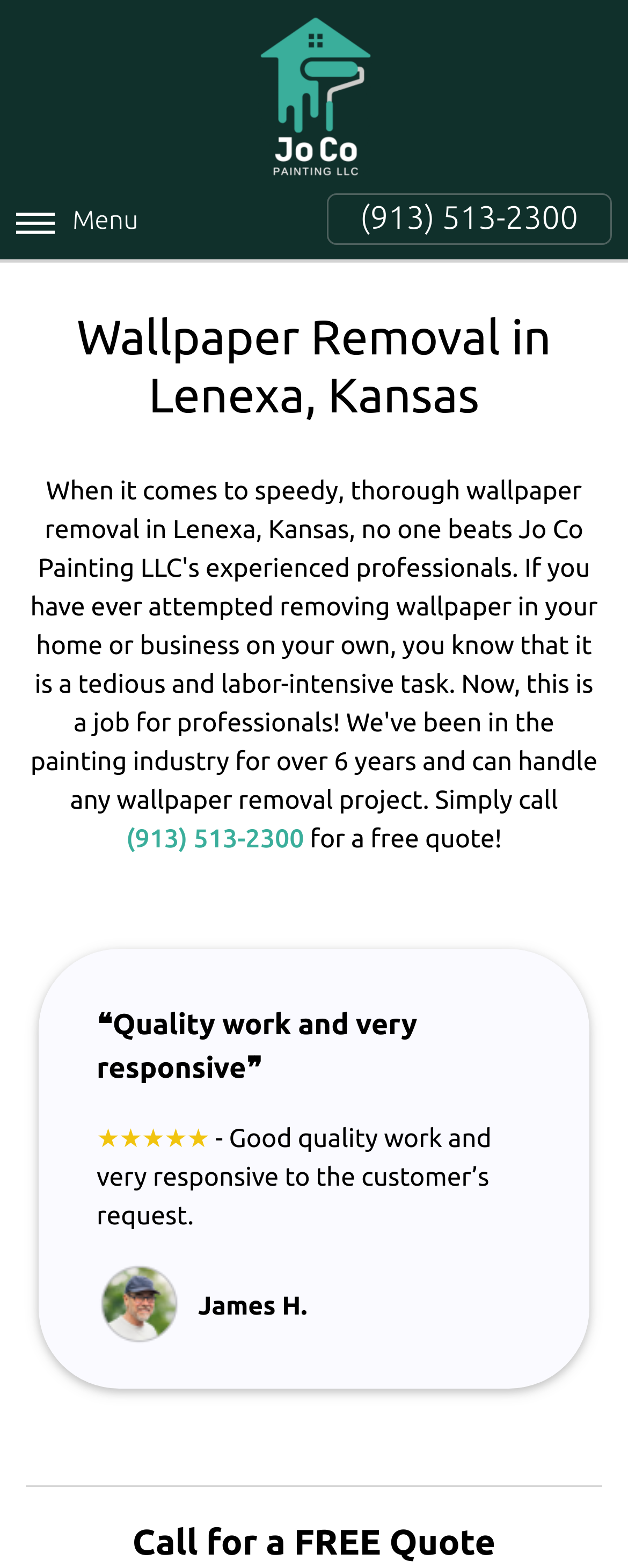Observe the image and answer the following question in detail: What is the purpose of the call?

The purpose of the call can be inferred from the heading 'Call for a FREE Quote' and the link to the phone number, which suggests that customers can call the company to request a free quote for their services.